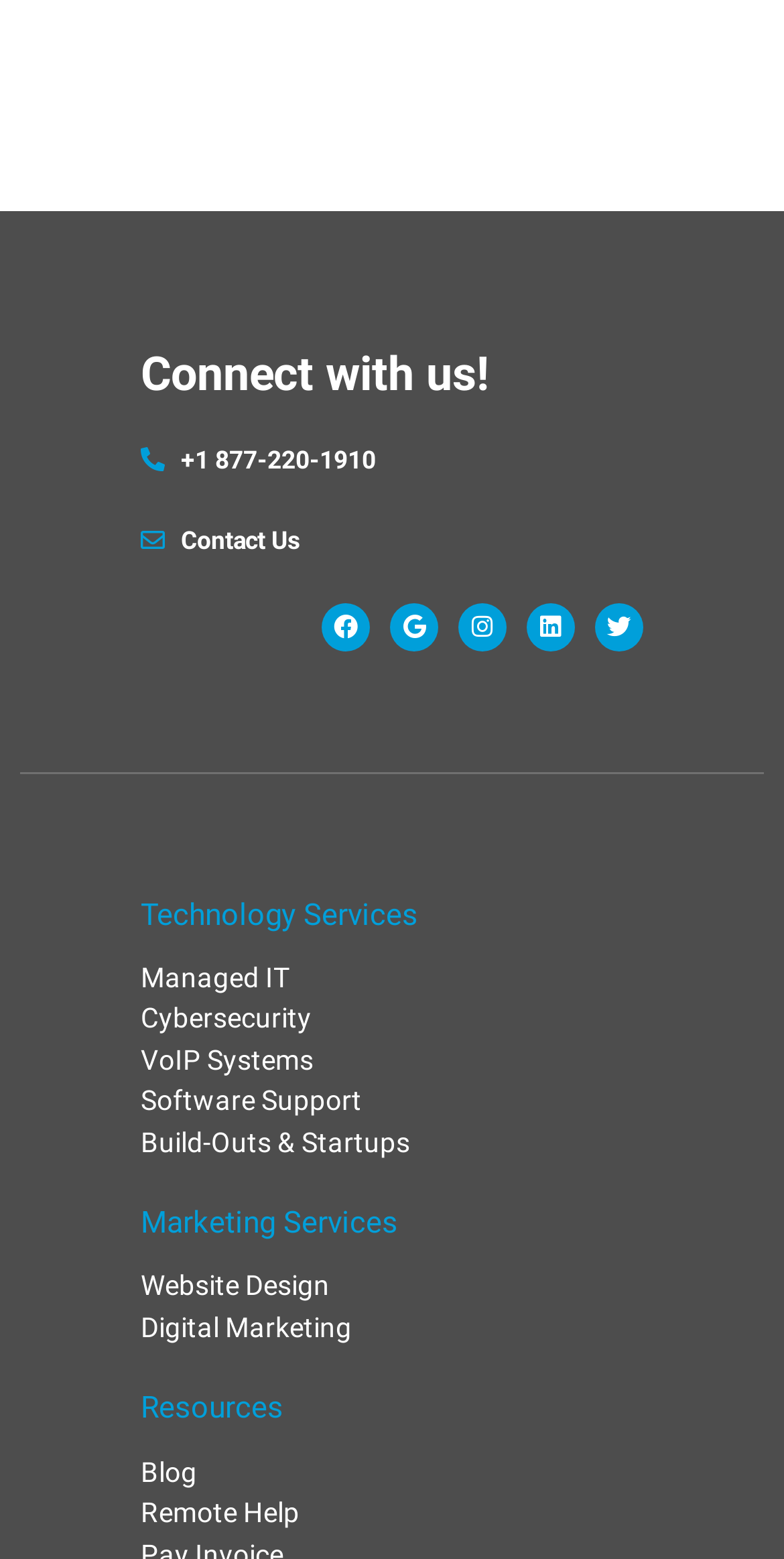Specify the bounding box coordinates of the area to click in order to follow the given instruction: "Learn about Managed IT."

[0.179, 0.616, 0.369, 0.637]